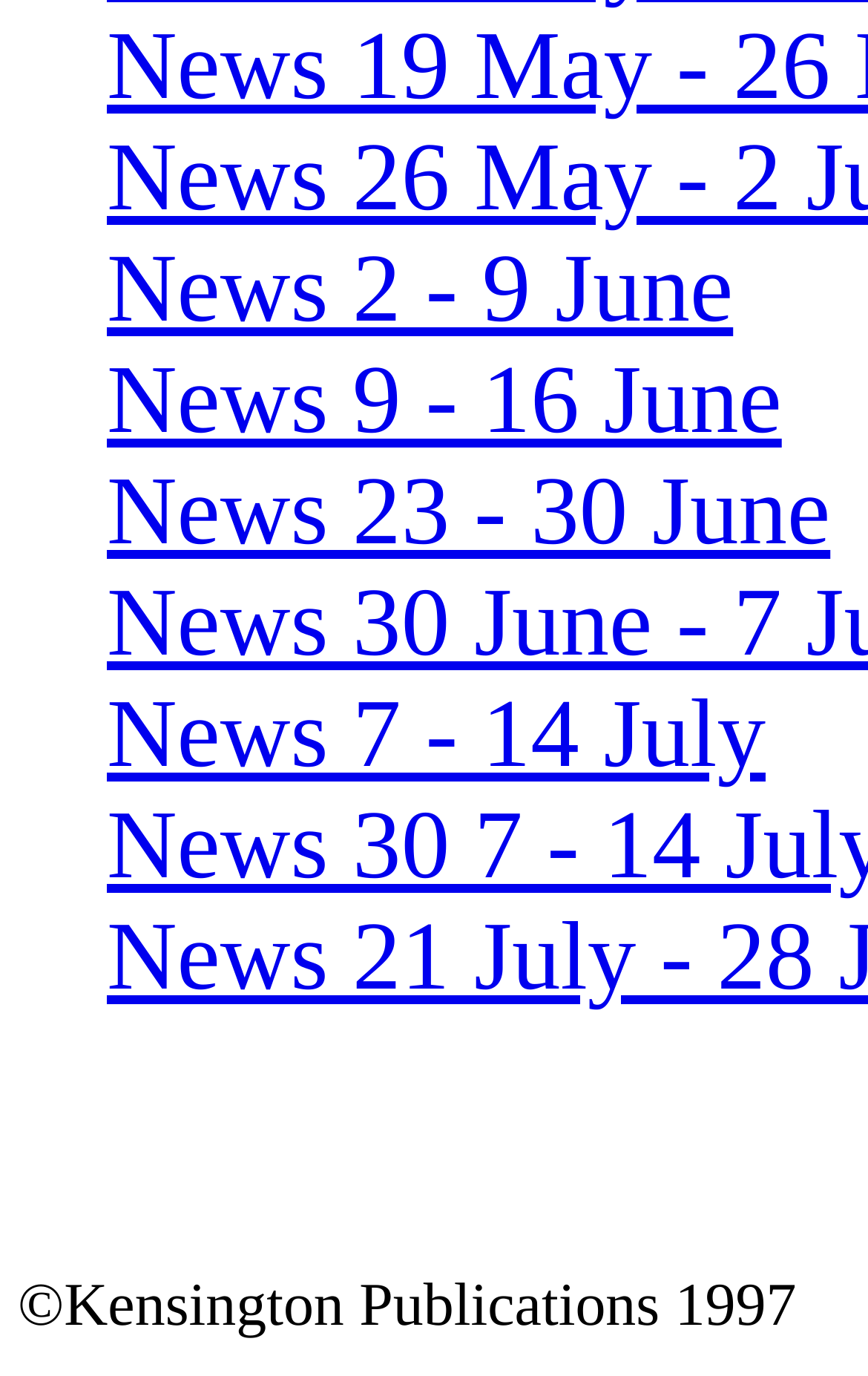Provide the bounding box coordinates of the UI element this sentence describes: "News 7 - 14 July".

[0.123, 0.496, 0.882, 0.574]